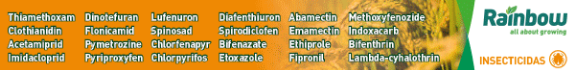Provide a one-word or short-phrase response to the question:
What is the purpose of the banner?

To provide information about product offerings